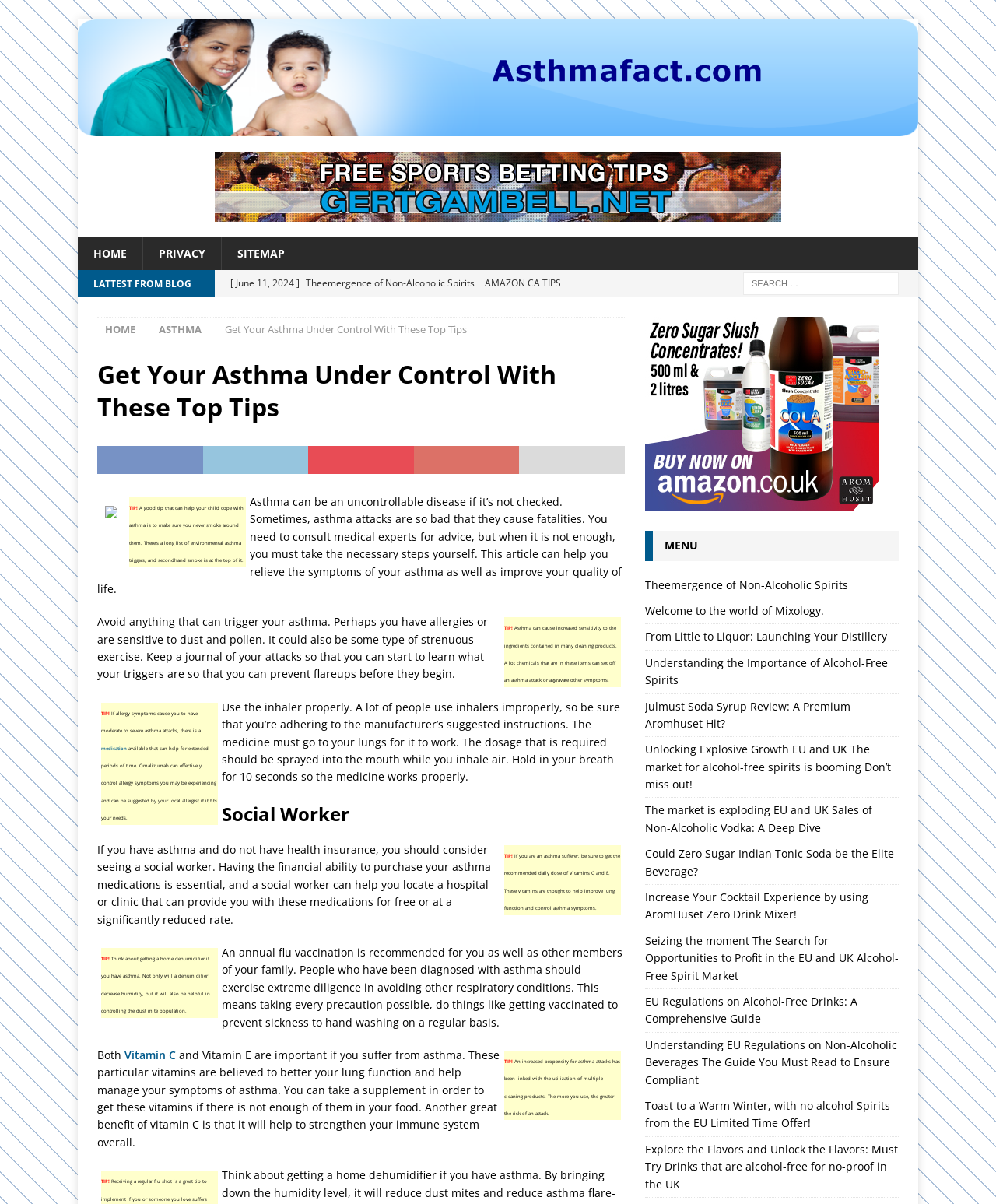Deliver a detailed narrative of the webpage's visual and textual elements.

This webpage is about asthma management and control, with a focus on providing tips and advice for individuals suffering from the condition. At the top of the page, there is a logo and a navigation menu with links to "HOME", "PRIVACY", and "SITEMAP". Below this, there is a section with a heading "LATTEST FROM BLOG" and a list of links to various articles related to mixology and non-alcoholic spirits.

The main content of the page is divided into several sections, each with a heading and a series of paragraphs and links. The first section has a heading "Get Your Asthma Under Control With These Top Tips" and provides general advice on managing asthma, including the importance of consulting medical experts and taking steps to relieve symptoms.

The following sections provide specific tips and advice on various aspects of asthma management, including avoiding triggers, using inhalers properly, and getting vaccinated against the flu. There are also sections on the importance of vitamins C and E, and the benefits of using a home dehumidifier.

Throughout the page, there are several calls to action, including links to external resources and articles, as well as invitations to explore the website further. The page also features several images and icons, including a search box and a social worker icon.

On the right-hand side of the page, there is a menu with links to various articles and resources, including "Theemergence of Non-Alcoholic Spirits", "Welcome to the world of Mixology", and "EU Regulations on Alcohol-Free Drinks: A Comprehensive Guide". This menu is headed "MENU" and appears to be a list of related articles or resources.